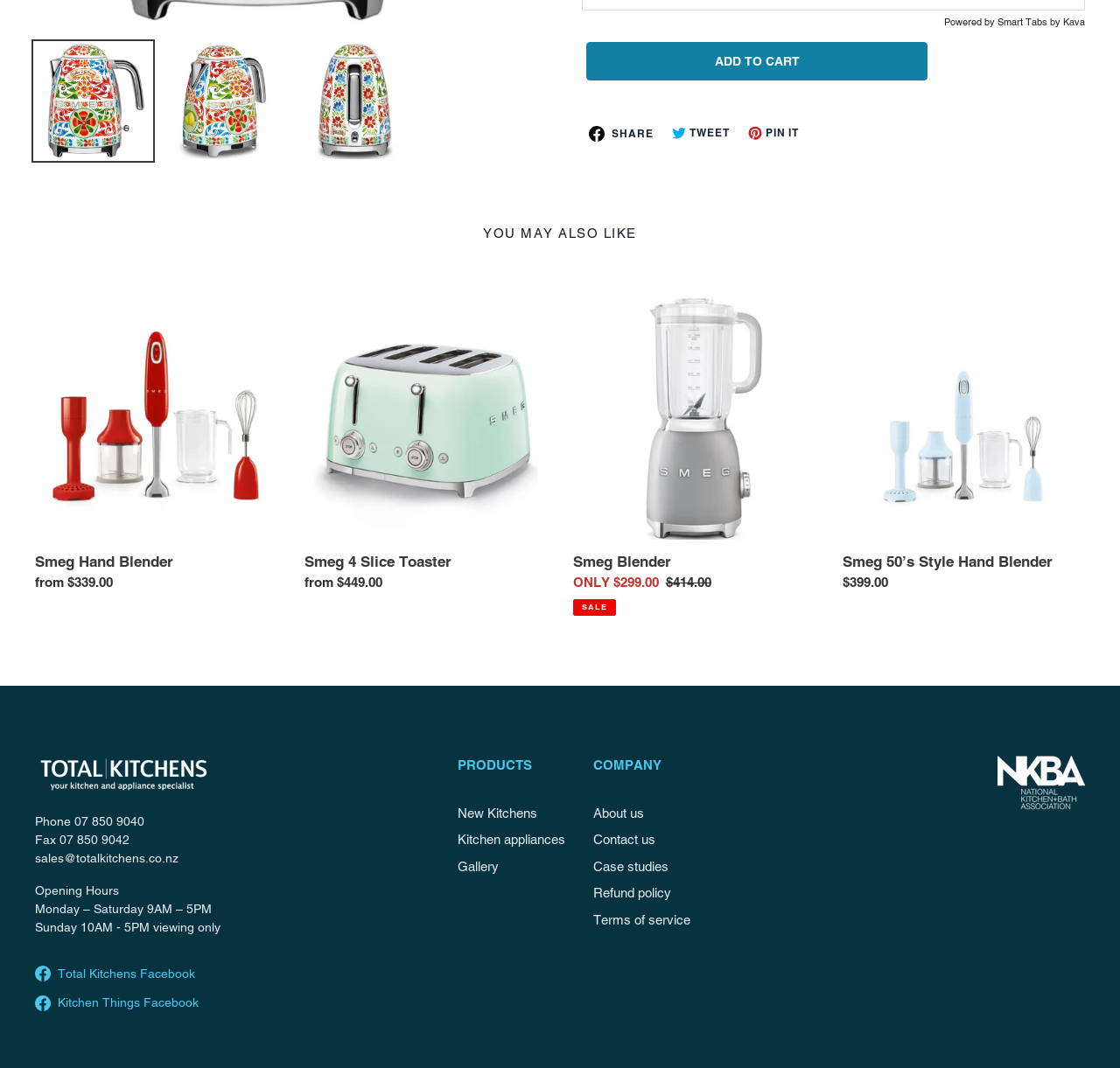Provide the bounding box coordinates of the HTML element this sentence describes: "Smeg Blender".

[0.512, 0.278, 0.729, 0.577]